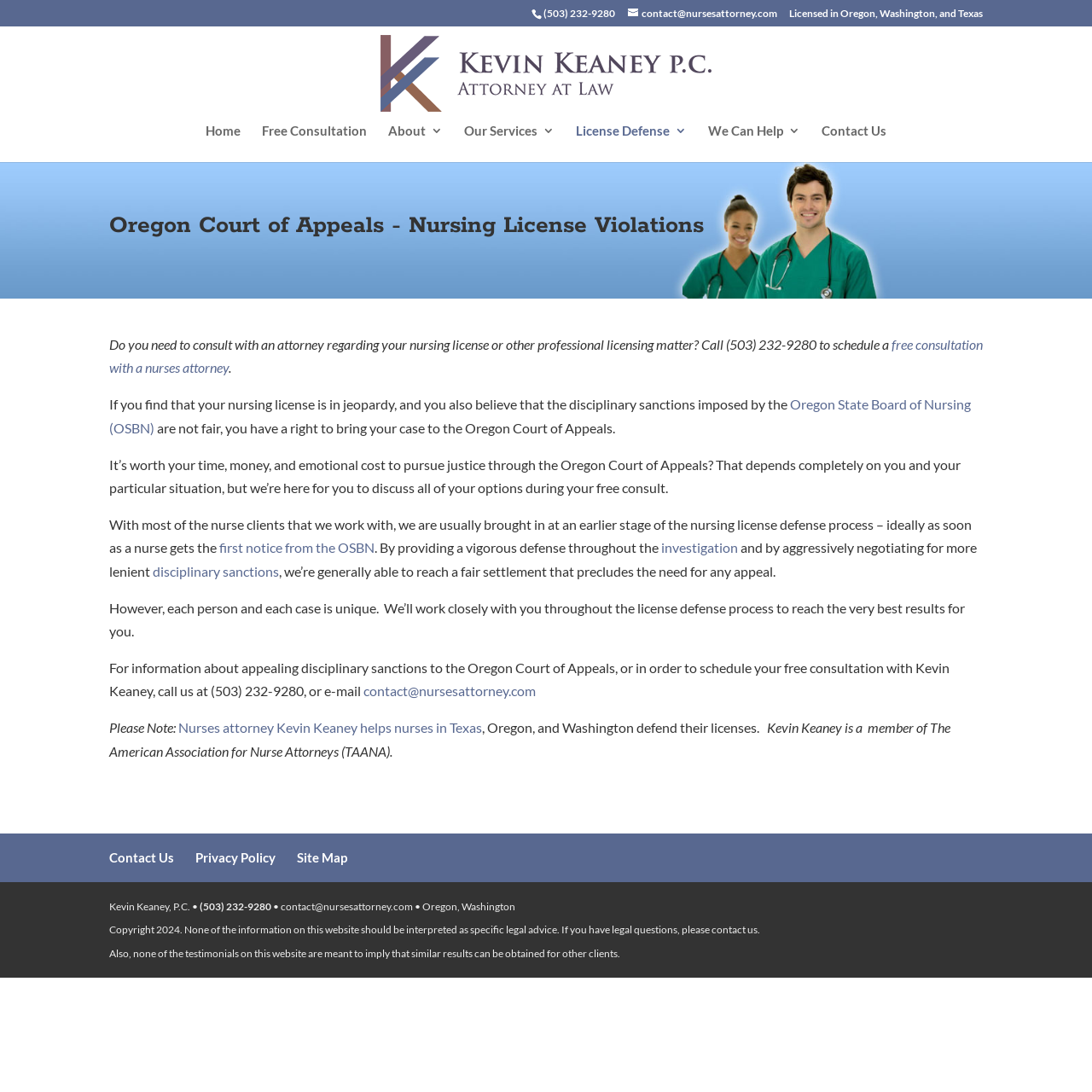Bounding box coordinates are specified in the format (top-left x, top-left y, bottom-right x, bottom-right y). All values are floating point numbers bounded between 0 and 1. Please provide the bounding box coordinate of the region this sentence describes: We Can Help

[0.648, 0.114, 0.733, 0.148]